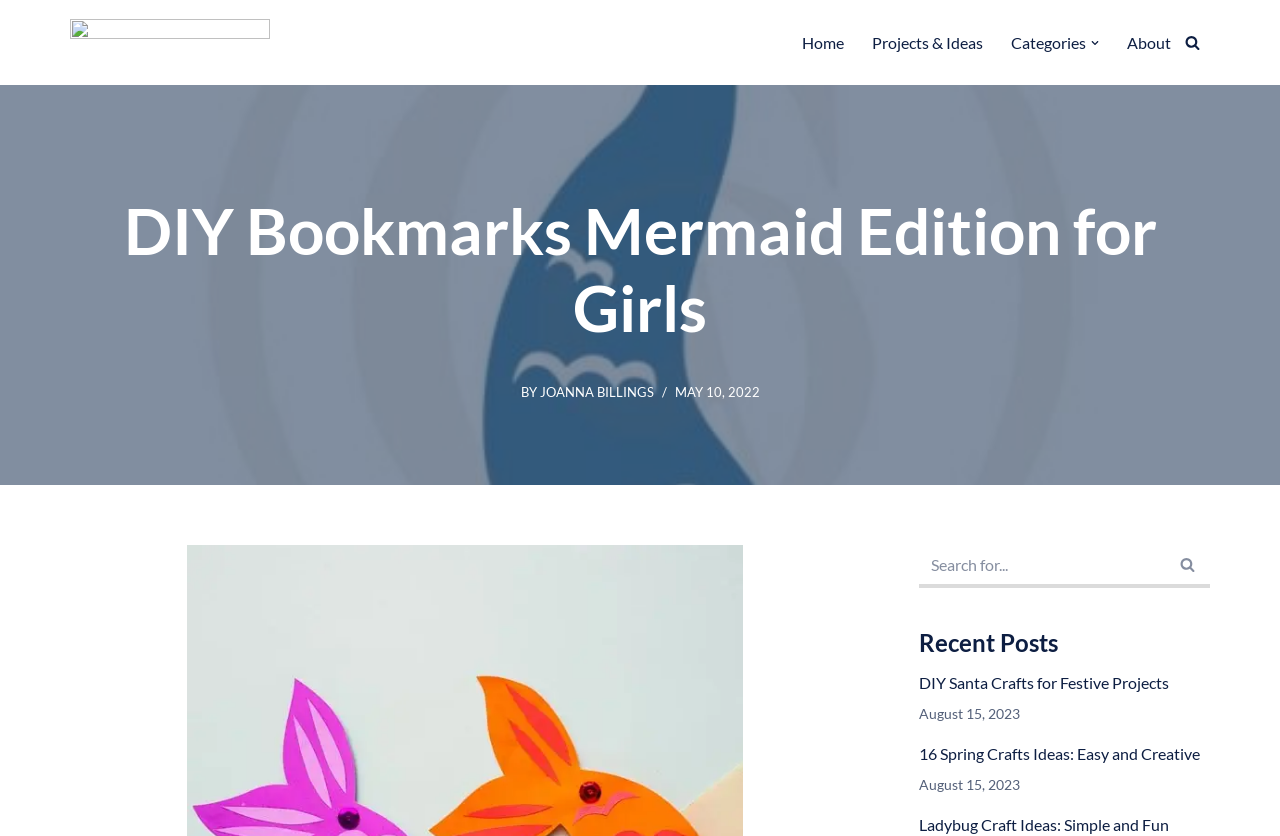Mark the bounding box of the element that matches the following description: "Joanna Billings".

[0.421, 0.459, 0.511, 0.478]